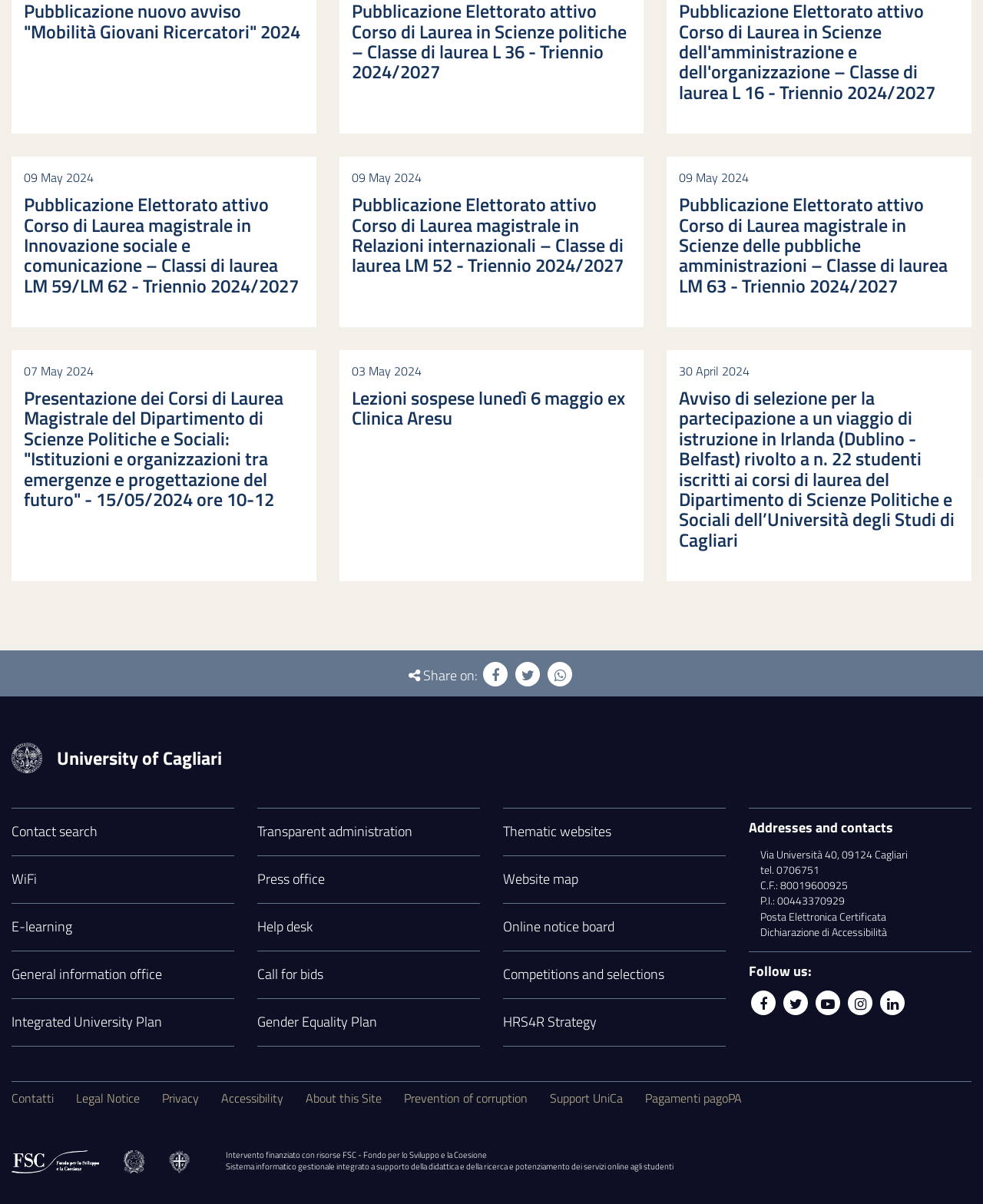Identify the bounding box coordinates of the clickable region necessary to fulfill the following instruction: "Sign up for special offers". The bounding box coordinates should be four float numbers between 0 and 1, i.e., [left, top, right, bottom].

None